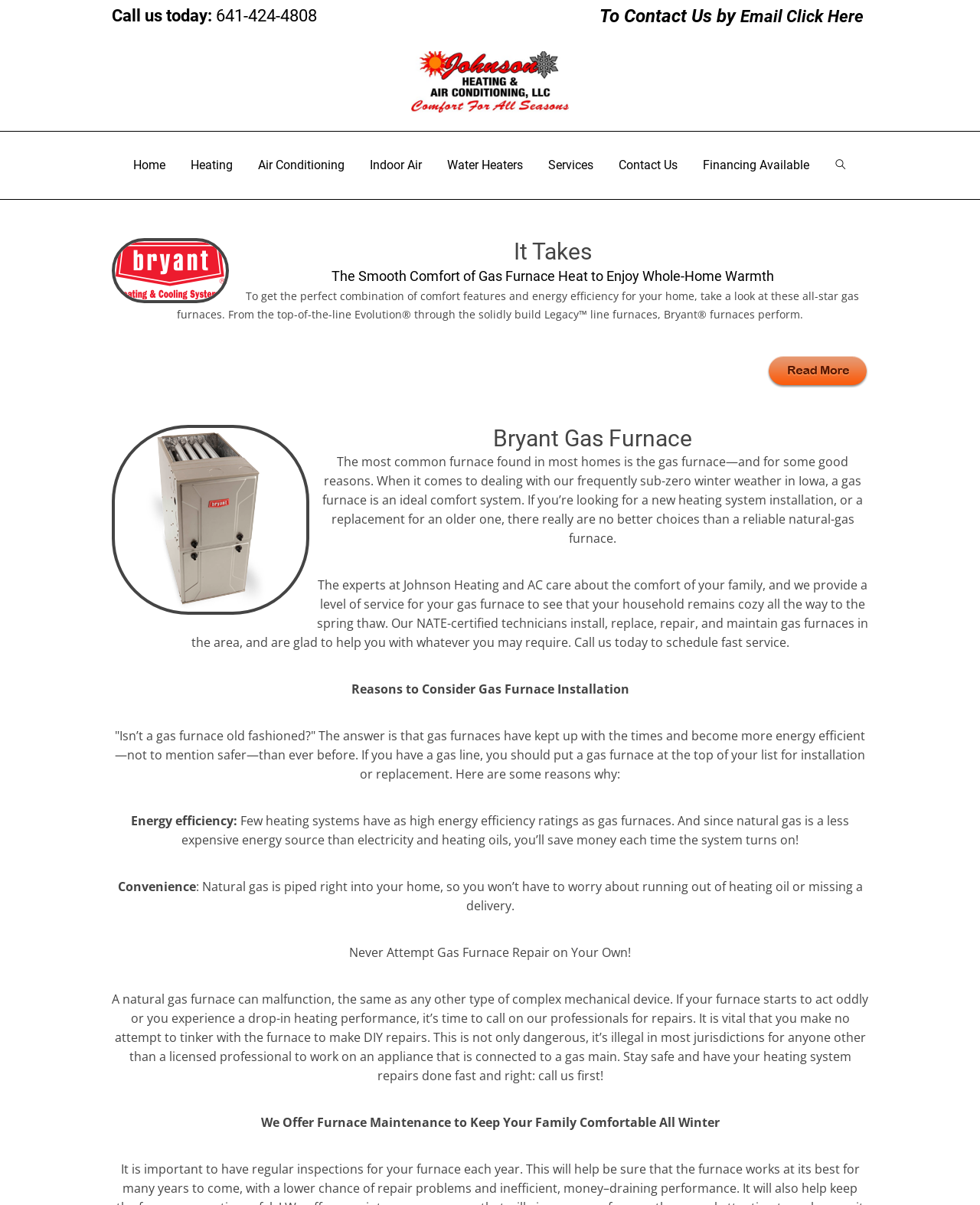Identify the bounding box for the given UI element using the description provided. Coordinates should be in the format (top-left x, top-left y, bottom-right x, bottom-right y) and must be between 0 and 1. Here is the description: alt="Johnson Heating & AC LLC"

[0.0, 0.043, 1.0, 0.093]